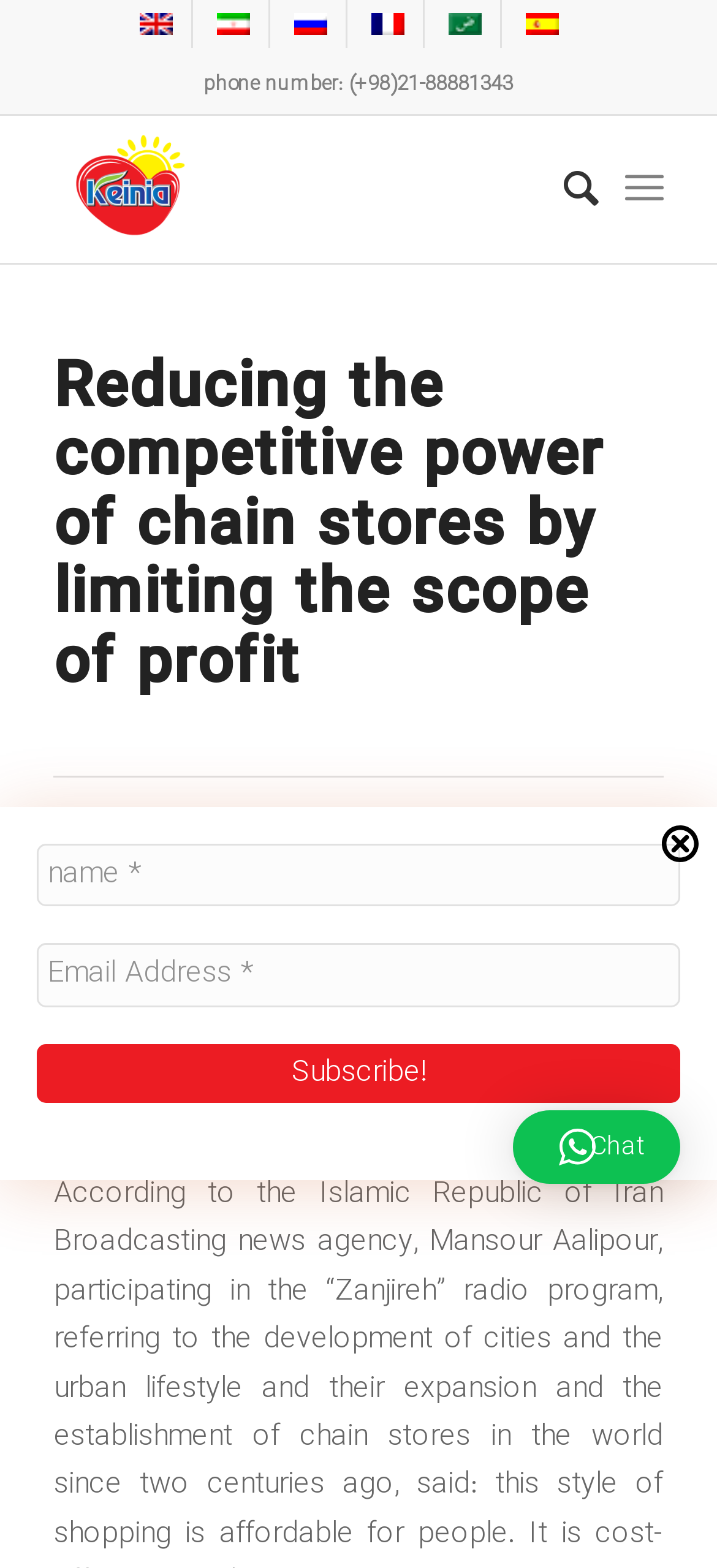What is the purpose of the textbox?
Provide a short answer using one word or a brief phrase based on the image.

To input name and email